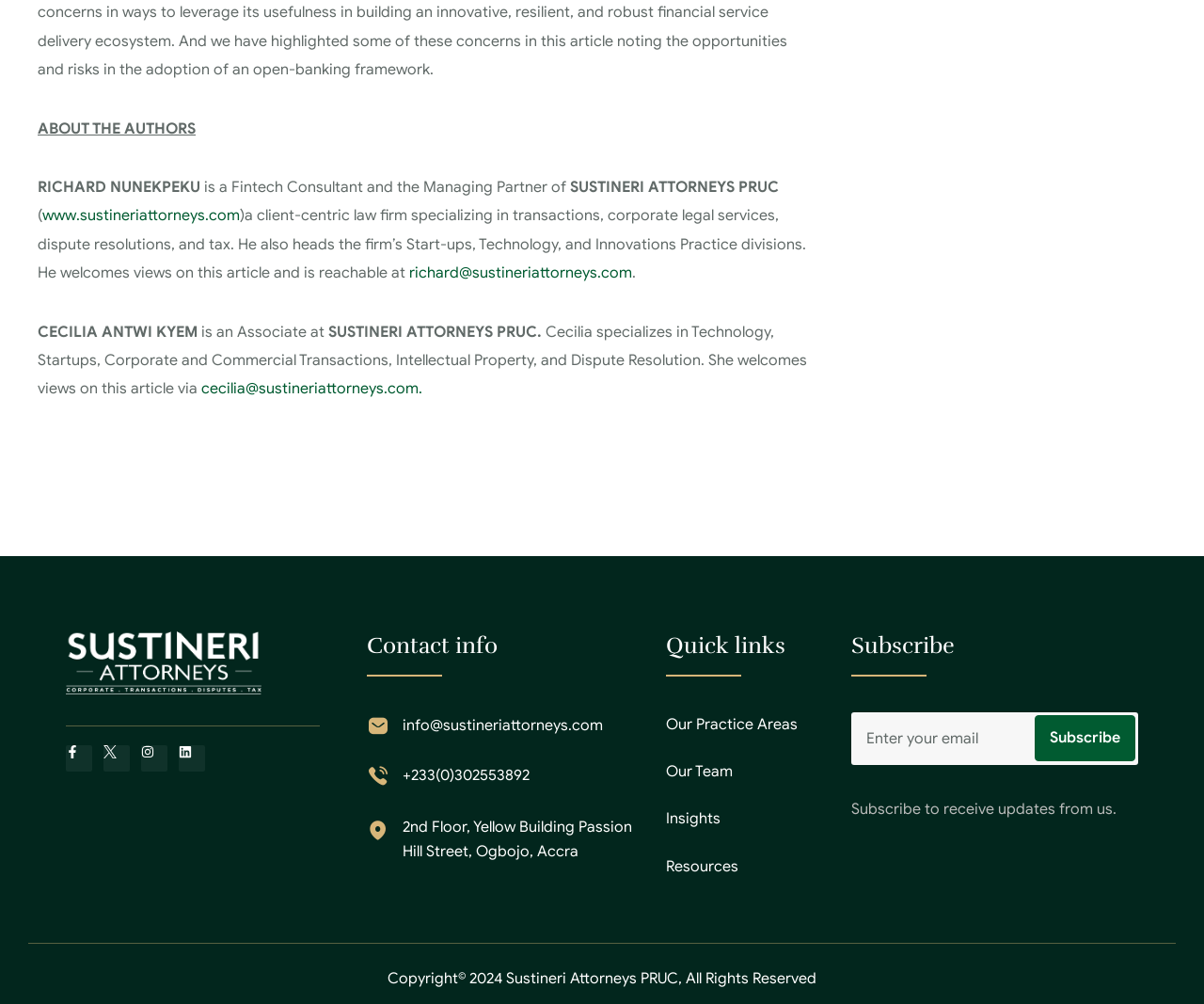Locate the bounding box of the user interface element based on this description: "Our Practice Areas".

[0.553, 0.712, 0.662, 0.731]